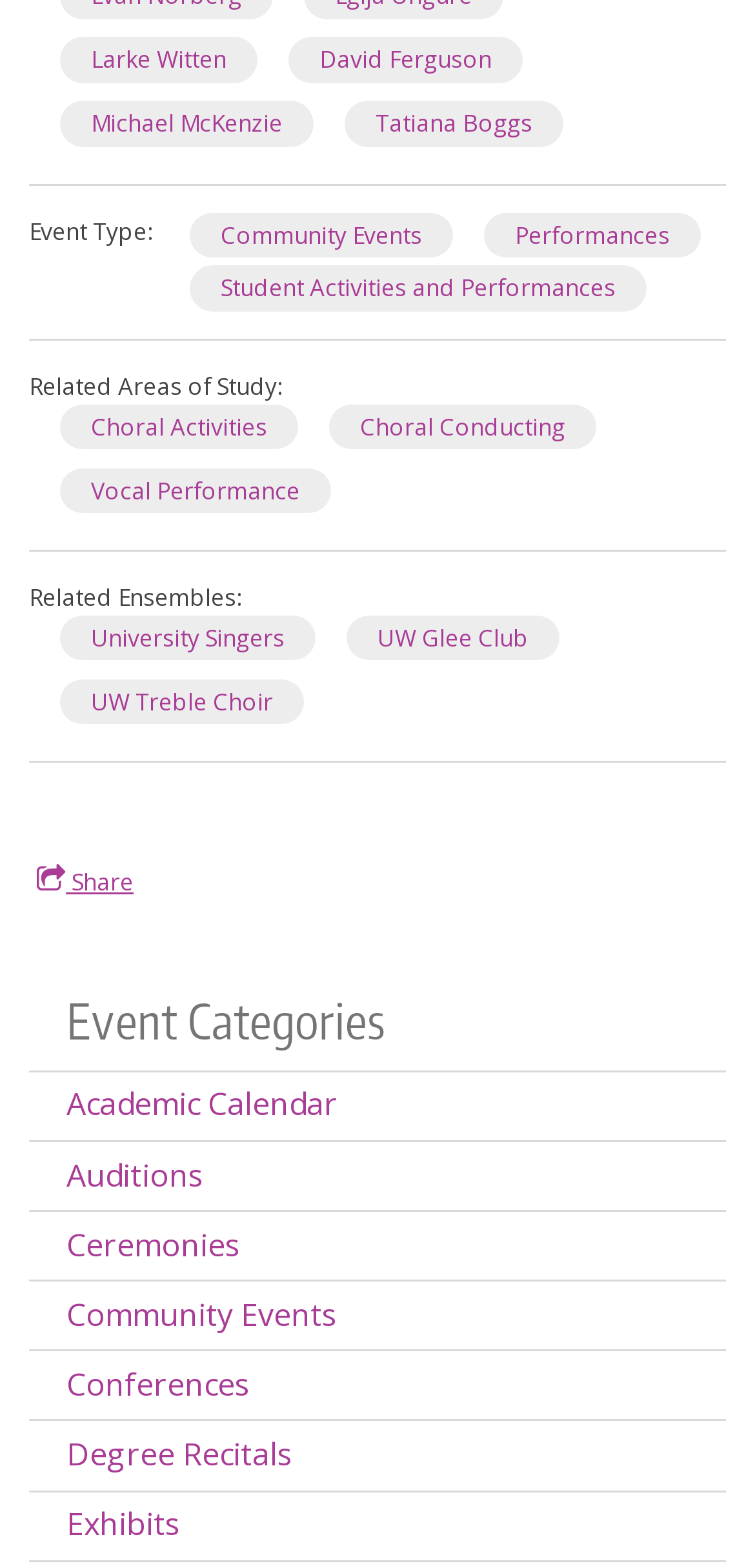What type of study is 'Choral Conducting' related to?
Please look at the screenshot and answer in one word or a short phrase.

Music